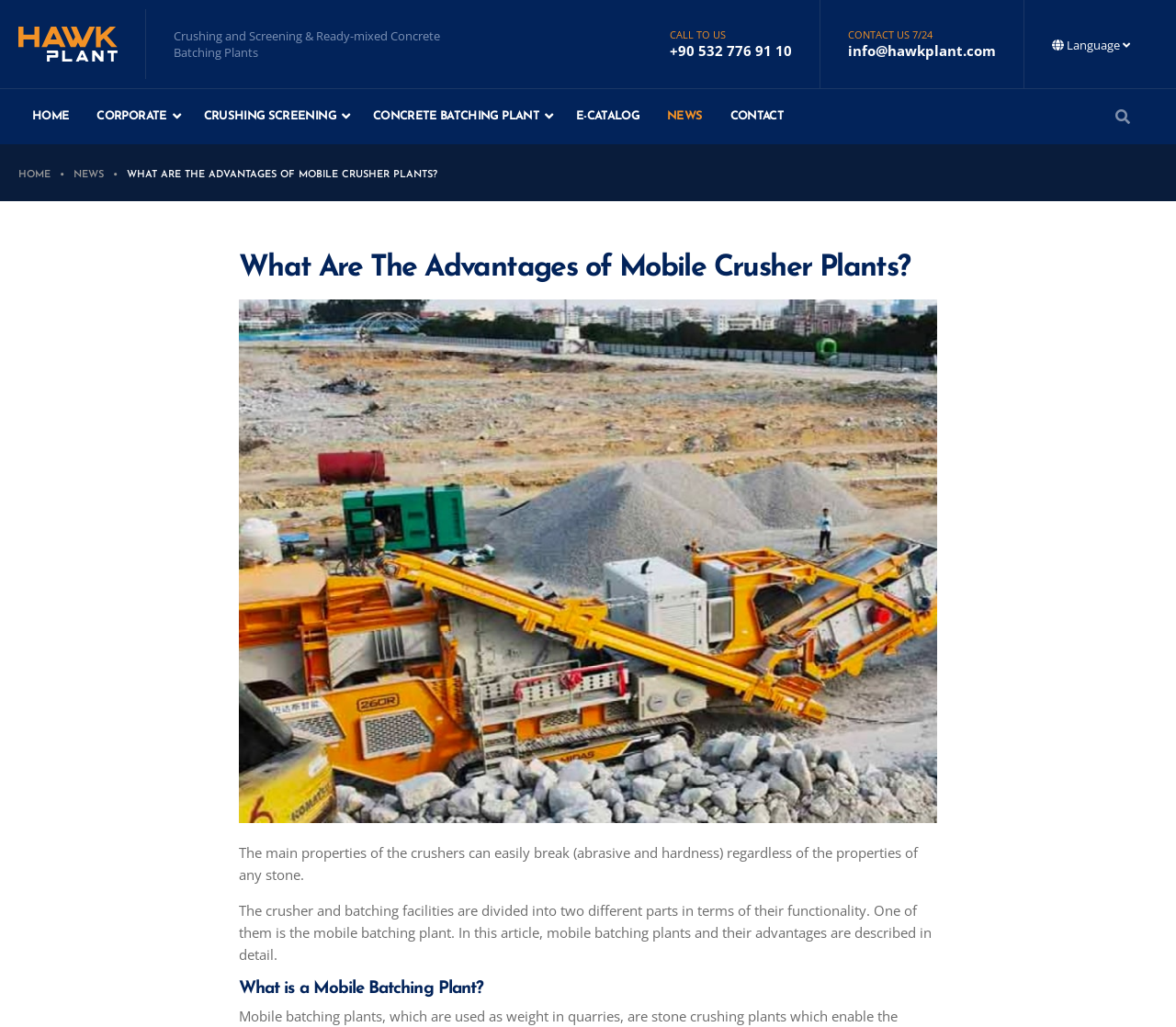Analyze and describe the webpage in a detailed narrative.

The webpage is about the advantages of mobile crusher plants, with a focus on their properties and functionality. At the top, there is a logo with a link to the homepage, accompanied by an image with the same title. Below this, there are several navigation links, including "HOME", "CORPORATE", "CRUSHING SCREENING", and others, which are aligned horizontally across the top of the page.

On the right side of the page, there are three links: "CALL TO US" with a phone number, "CONTACT US" with an email address, and "Language" for selecting the language. 

The main content of the page starts with a heading "What Are The Advantages of Mobile Crusher Plants?" followed by an image. Below this, there are two paragraphs of text. The first paragraph explains that the main properties of crushers can easily break stones regardless of their properties. The second paragraph describes the functionality of mobile batching plants and their advantages.

Further down, there is another heading "What is a Mobile Batching Plant?" which likely introduces a new section of the article. Throughout the page, there are several links to other sections or articles, including "NEWS" and "CONTACT".